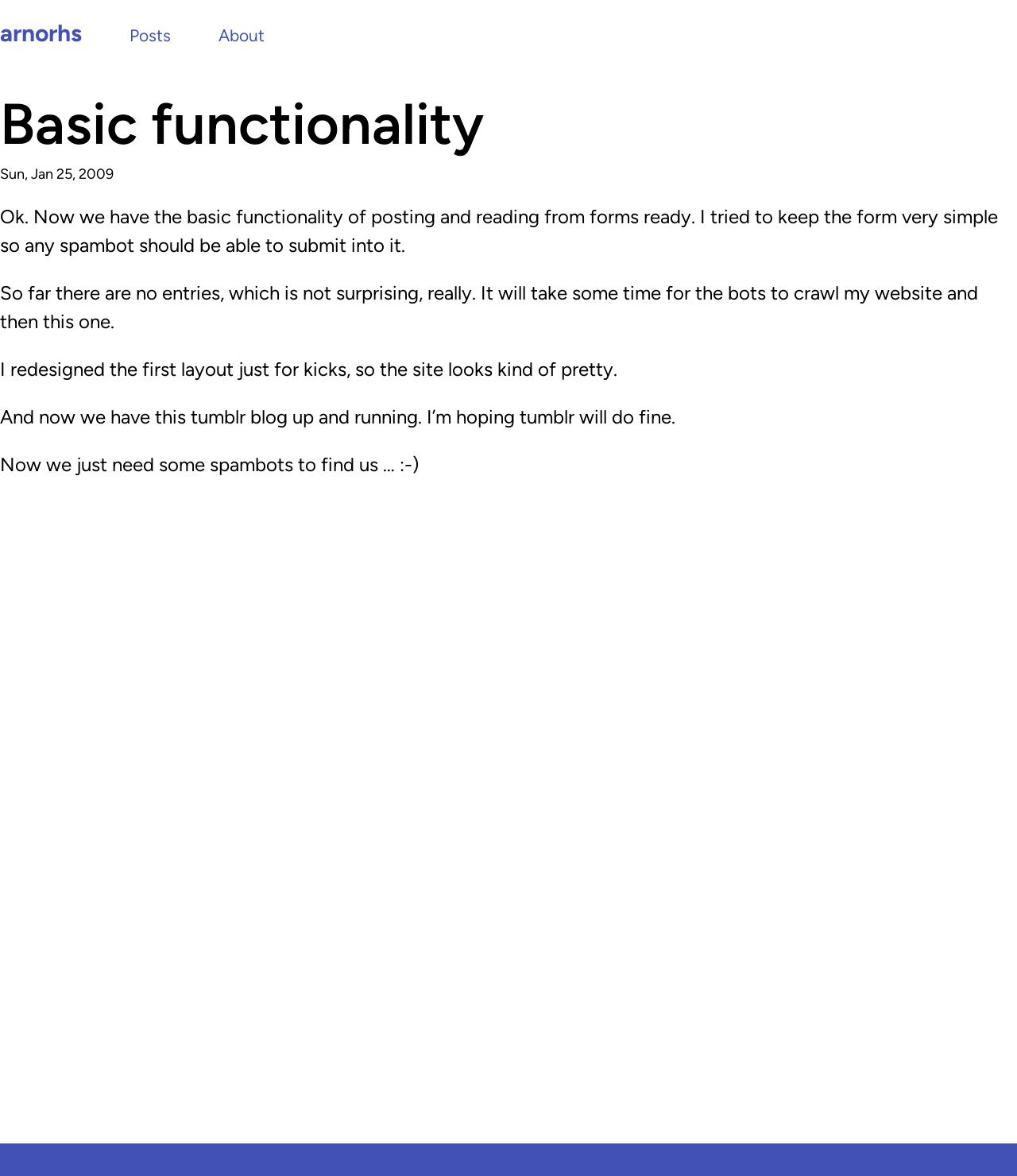Please examine the image and answer the question with a detailed explanation:
What is the author's expectation for the website?

The paragraph text states 'It will take some time for the bots to crawl my website and then this one.' which indicates that the author expects the website to be crawled by bots.